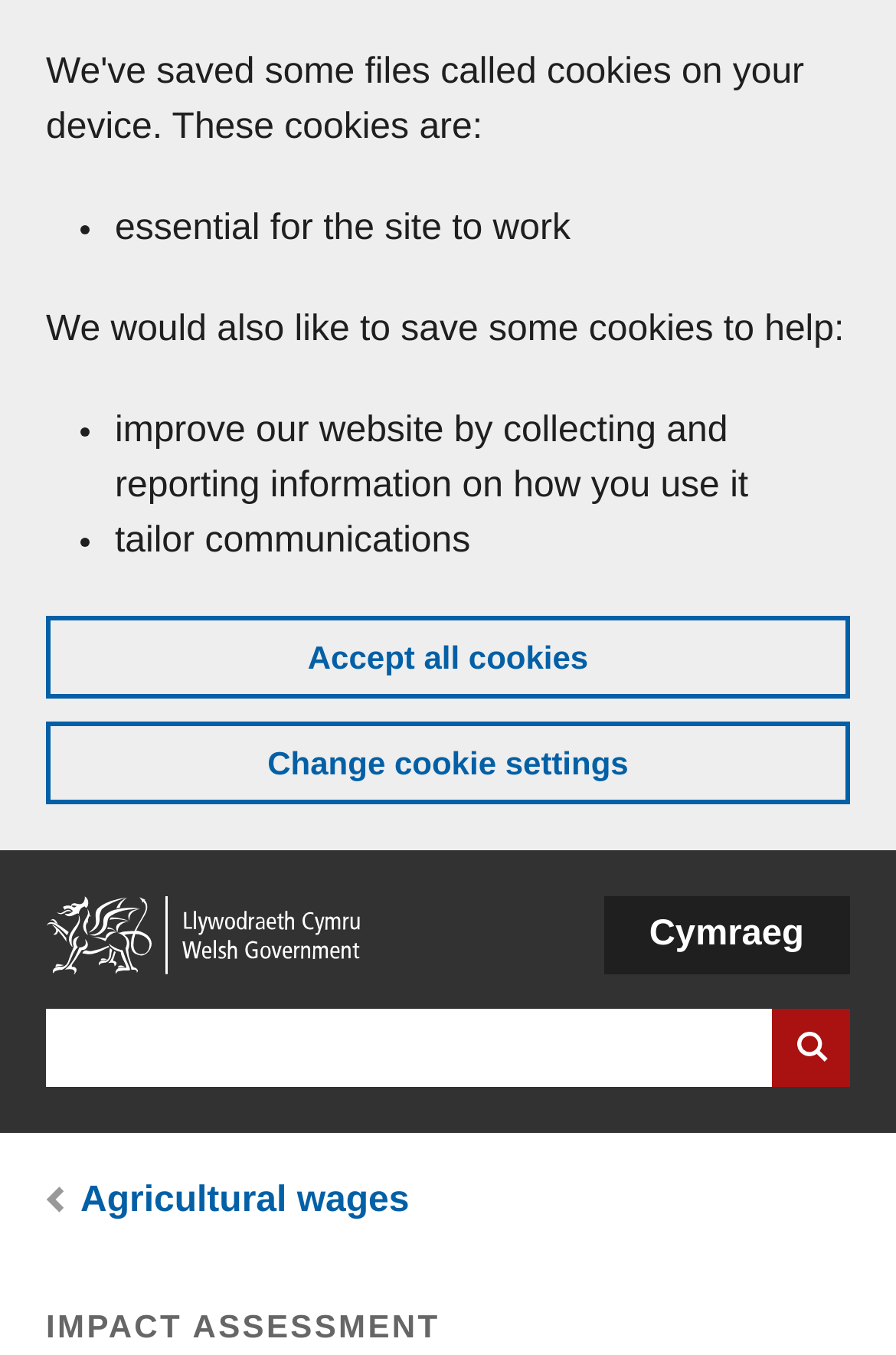What is the purpose of the cookies on this website?
Please craft a detailed and exhaustive response to the question.

Based on the cookie banner, it is clear that the website uses cookies for essential purposes, such as improving the website, collecting and reporting information on how users interact with it, and tailoring communications. This suggests that the primary purpose of cookies on this website is to enhance the user experience and improve the website's functionality.